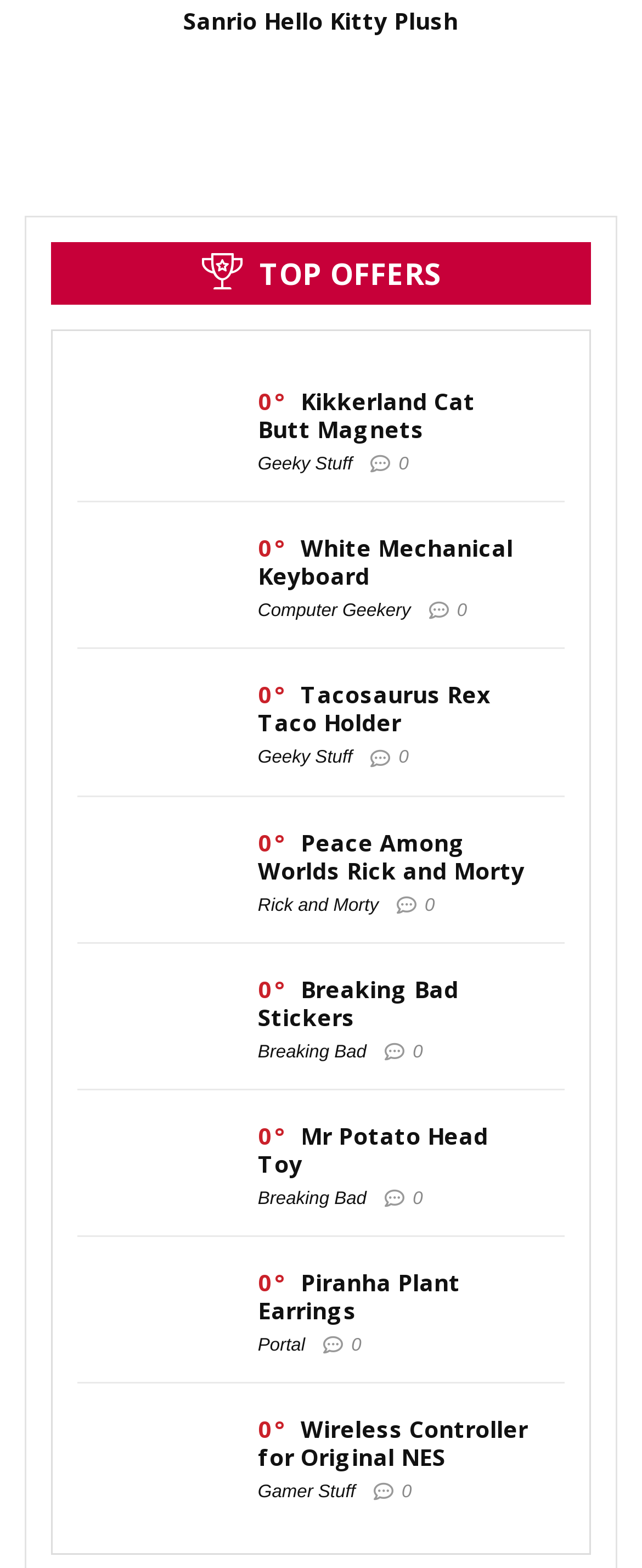Carefully observe the image and respond to the question with a detailed answer:
What is the category of the first product?

I looked at the first product, which is 'Kikkerland Cat Butt Magnets', and found that it belongs to the category 'Geeky Stuff'.